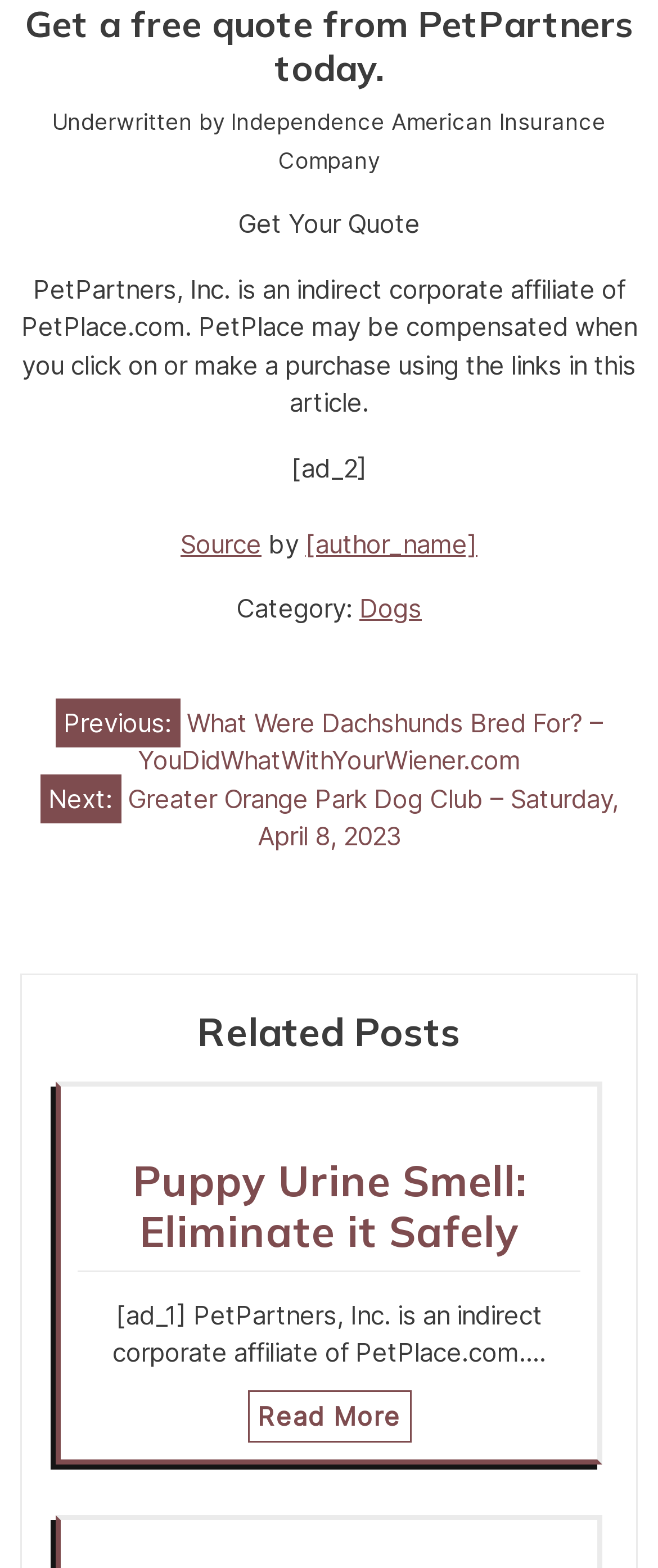Utilize the details in the image to thoroughly answer the following question: What is the title of the related post?

I found the answer by looking at the heading element with the text 'Puppy Urine Smell: Eliminate it Safely' which is located in the 'Related Posts' section of the webpage.